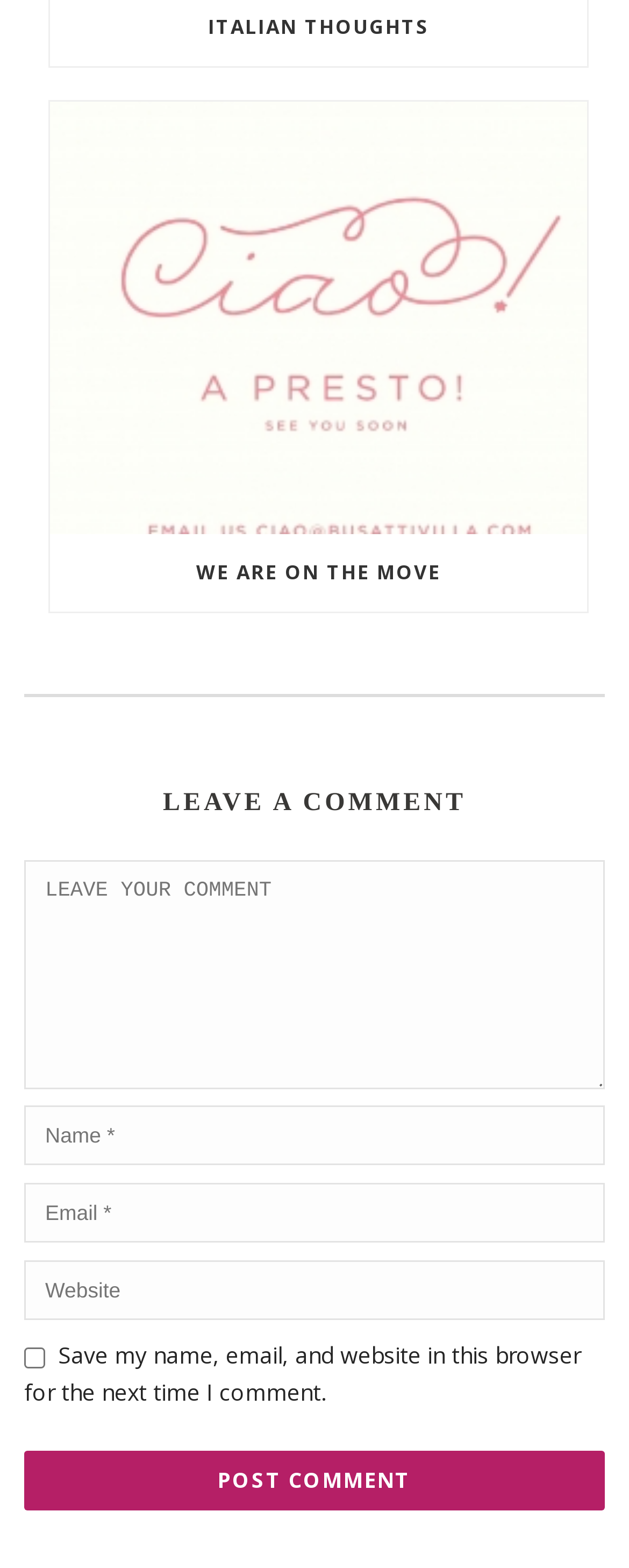What is the function of the checkbox?
We need a detailed and meticulous answer to the question.

The checkbox is labeled as 'Save my name, email, and website in this browser for the next time I comment.' This suggests that checking the box will allow the webpage to save the commenter's information for future use, making it easier to leave comments in the future.